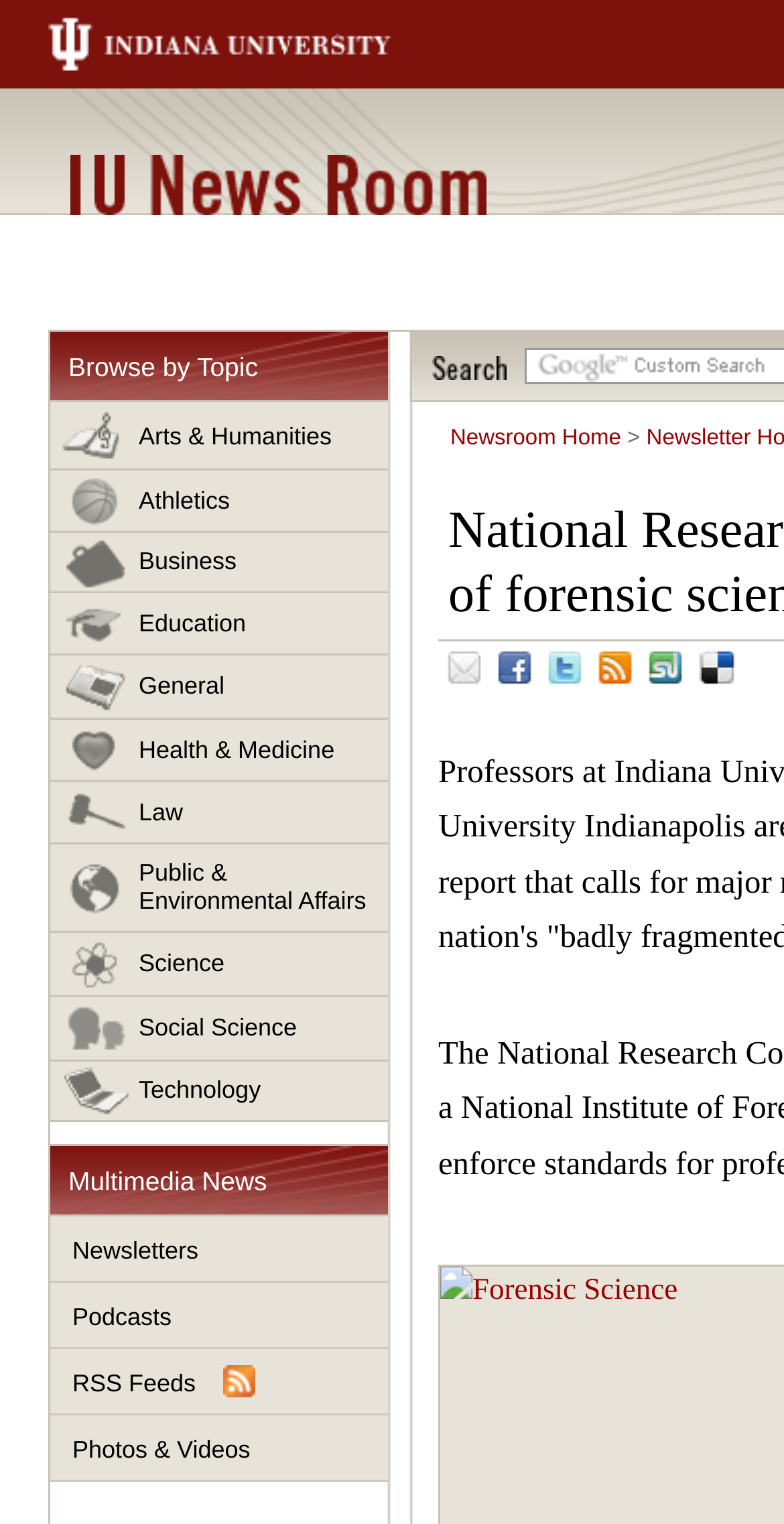Using the provided element description, identify the bounding box coordinates as (top-left x, top-left y, bottom-right x, bottom-right y). Ensure all values are between 0 and 1. Description: title="Indiana University"

[0.01, 0.0, 0.651, 0.058]